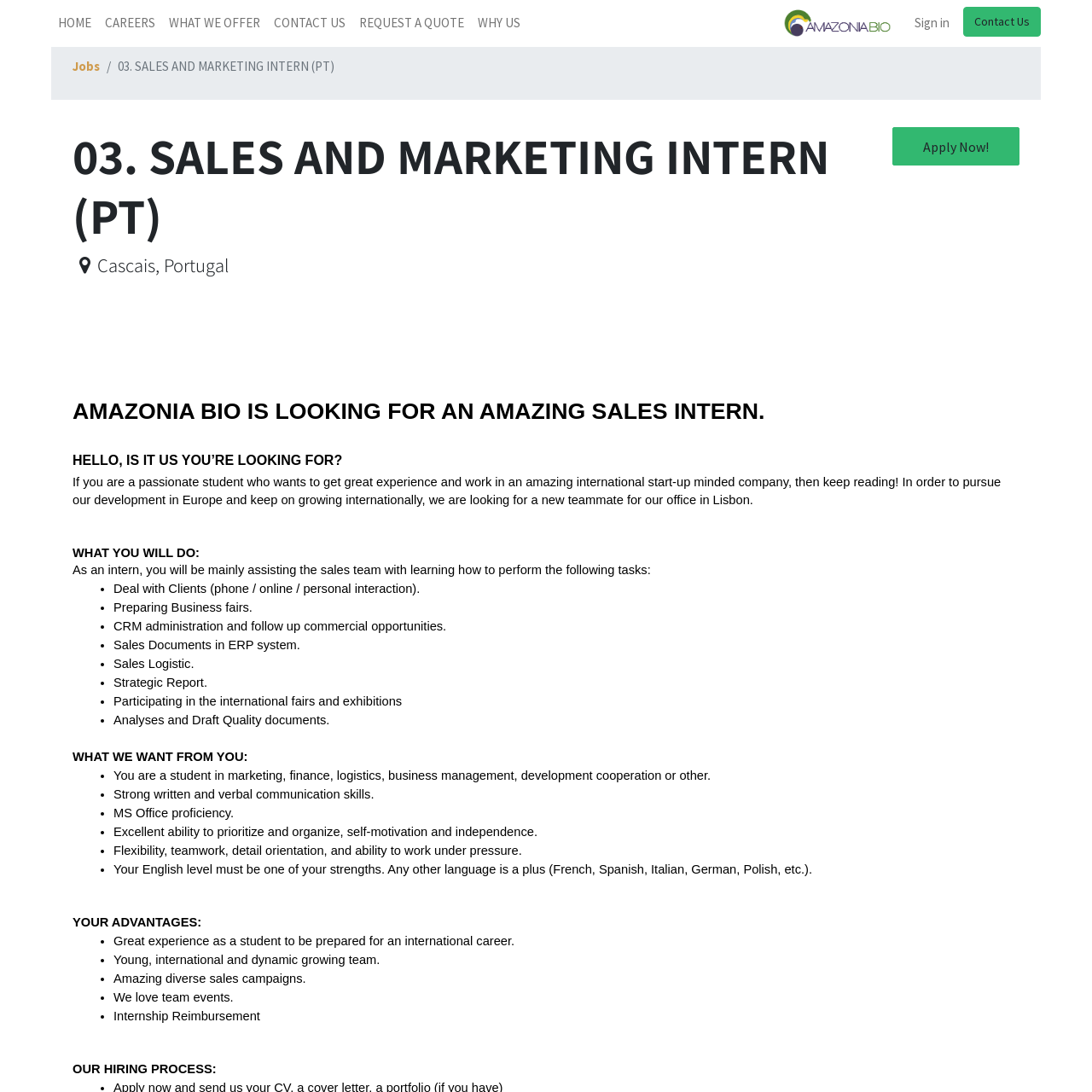Please respond in a single word or phrase: 
What is the location of the job?

Cascais, Portugal